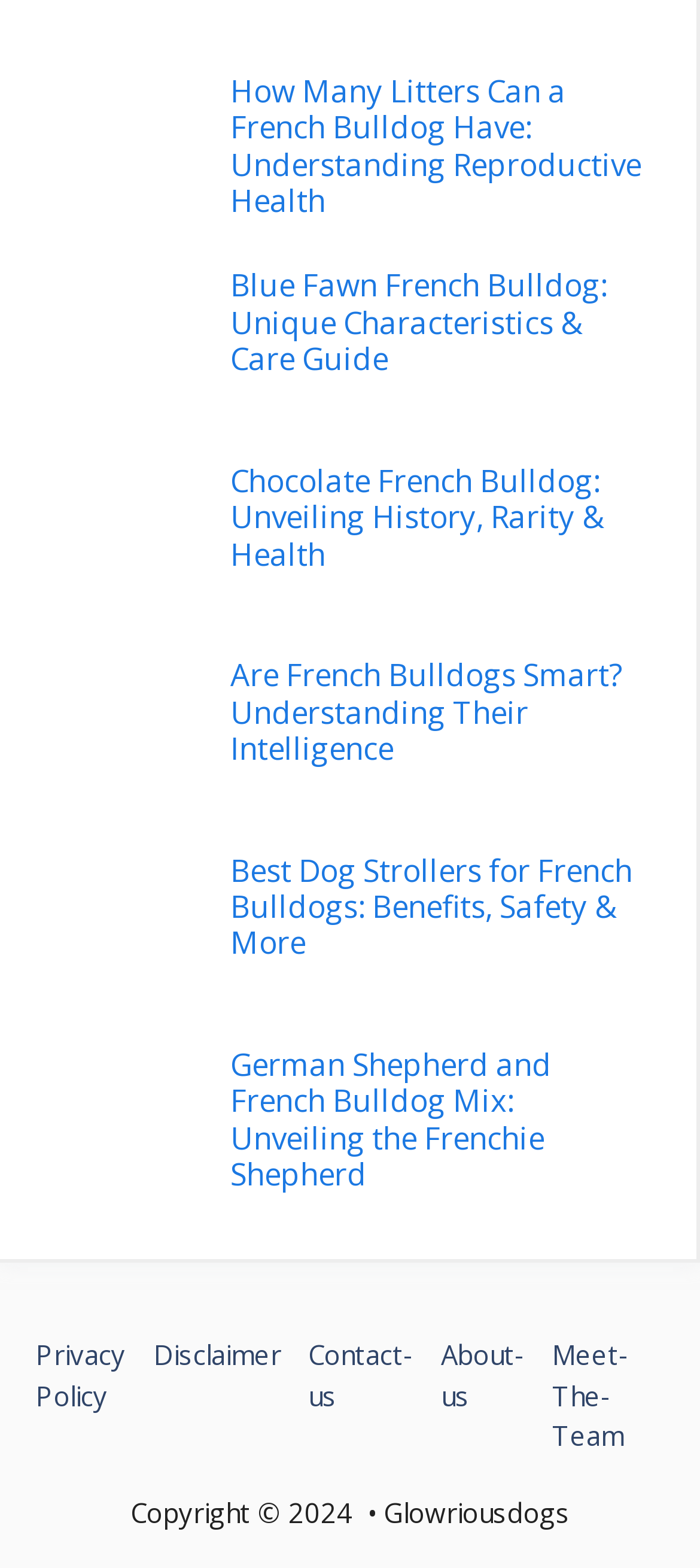Please find the bounding box coordinates of the element that needs to be clicked to perform the following instruction: "Read about the intelligence of French Bulldogs". The bounding box coordinates should be four float numbers between 0 and 1, represented as [left, top, right, bottom].

[0.329, 0.419, 0.918, 0.515]